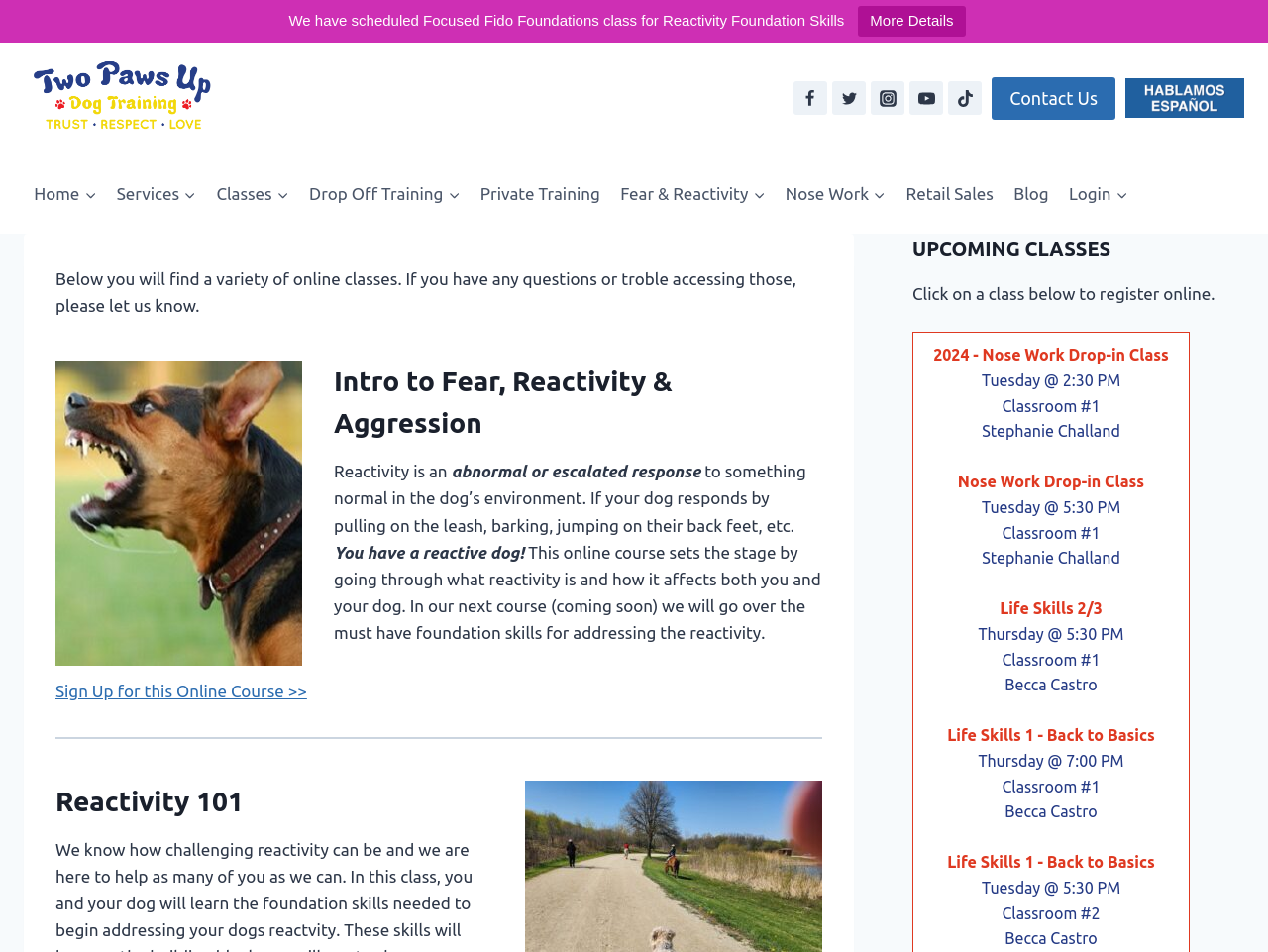Please find the bounding box coordinates of the element that needs to be clicked to perform the following instruction: "Register for the '2024 - Nose Work Drop-in Class'". The bounding box coordinates should be four float numbers between 0 and 1, represented as [left, top, right, bottom].

[0.728, 0.36, 0.93, 0.387]